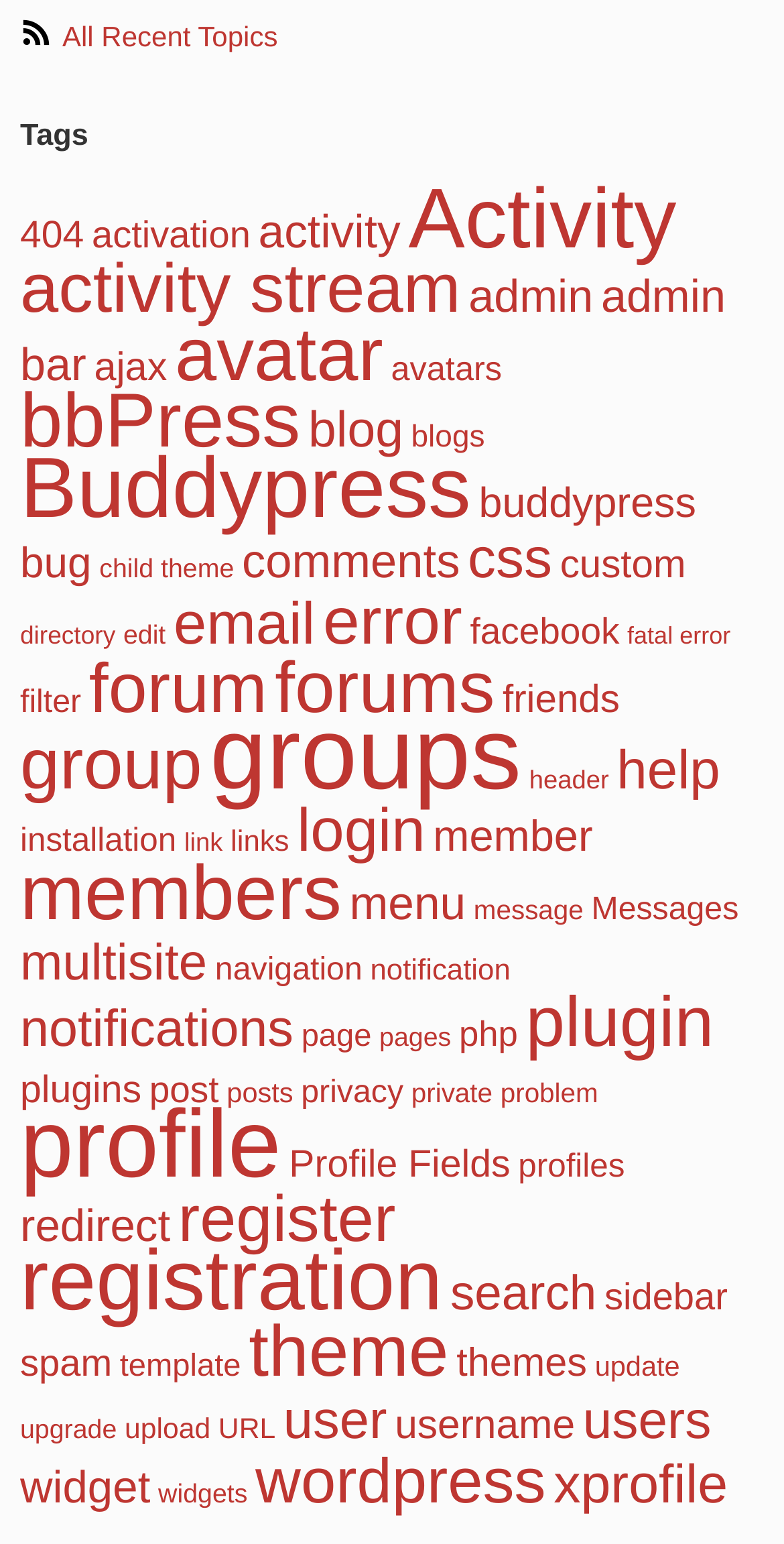Use a single word or phrase to respond to the question:
How many topics are related to 'error'?

2